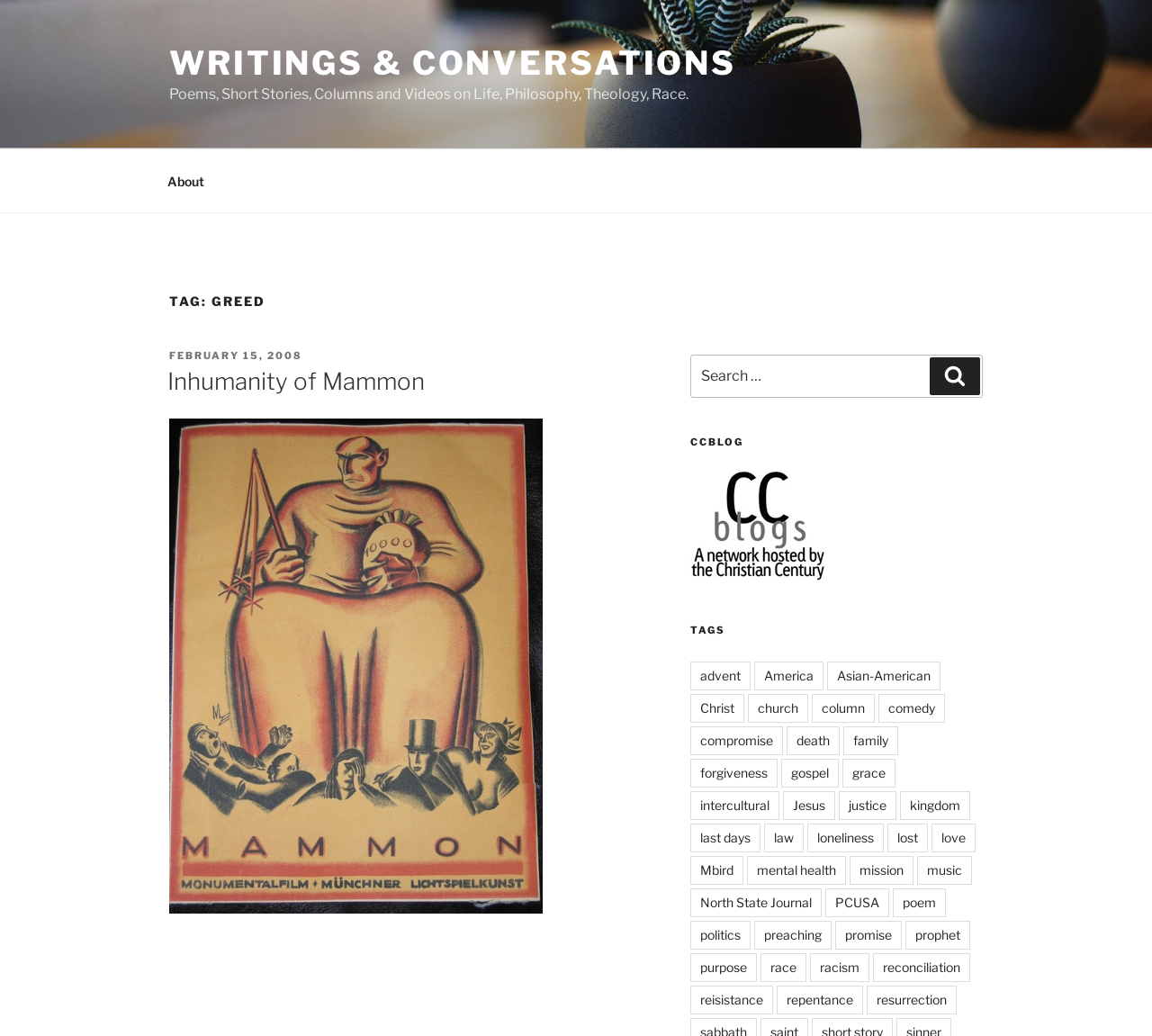Please indicate the bounding box coordinates of the element's region to be clicked to achieve the instruction: "Browse the 'TAGS' section". Provide the coordinates as four float numbers between 0 and 1, i.e., [left, top, right, bottom].

[0.599, 0.602, 0.853, 0.616]